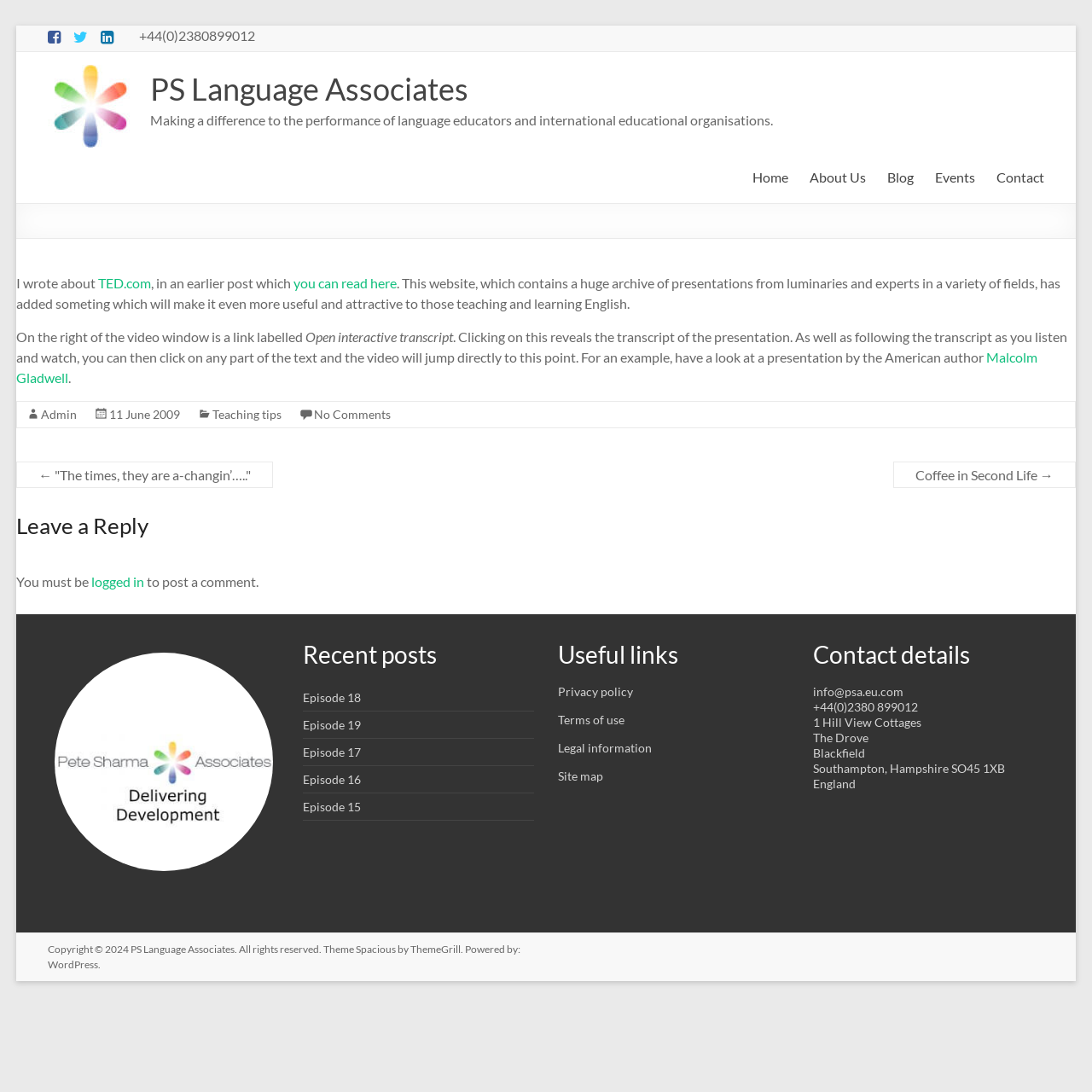Provide an in-depth description of the elements and layout of the webpage.

This webpage is about PS Language Associates, an organization that supports language educators and international educational organizations. At the top of the page, there is a navigation menu with links to "Home", "About Us", "Blog", "Events", and "Contact". Below the navigation menu, there is a heading that reads "PS Language Associates" followed by a brief description of the organization's mission.

The main content of the page is an article that discusses the addition of interactive transcripts to TED.com, a website that archives presentations from experts in various fields. The article explains how the interactive transcripts can be useful for teaching and learning English. There is also a link to a presentation by Malcolm Gladwell, an American author, which demonstrates the functionality of the interactive transcripts.

On the right side of the page, there are several sections, including "Recent posts", "Useful links", and "Contact details". The "Recent posts" section lists several episode links, while the "Useful links" section provides links to privacy policy, terms of use, legal information, and site map. The "Contact details" section displays the organization's contact information, including email, phone number, and address.

At the bottom of the page, there is a footer section that contains links to "Admin", a date "11 June 2009", and a "No Comments" link. There are also links to previous and next posts, titled "The times, they are a-changin’….." and "Coffee in Second Life", respectively.

Throughout the page, there are several icons and images, including a logo for PS Language Associates, a Delivering Development podcast logo, and a WordPress logo. The page also has a copyright notice at the bottom, indicating that the content is copyrighted by PS Language Associates.